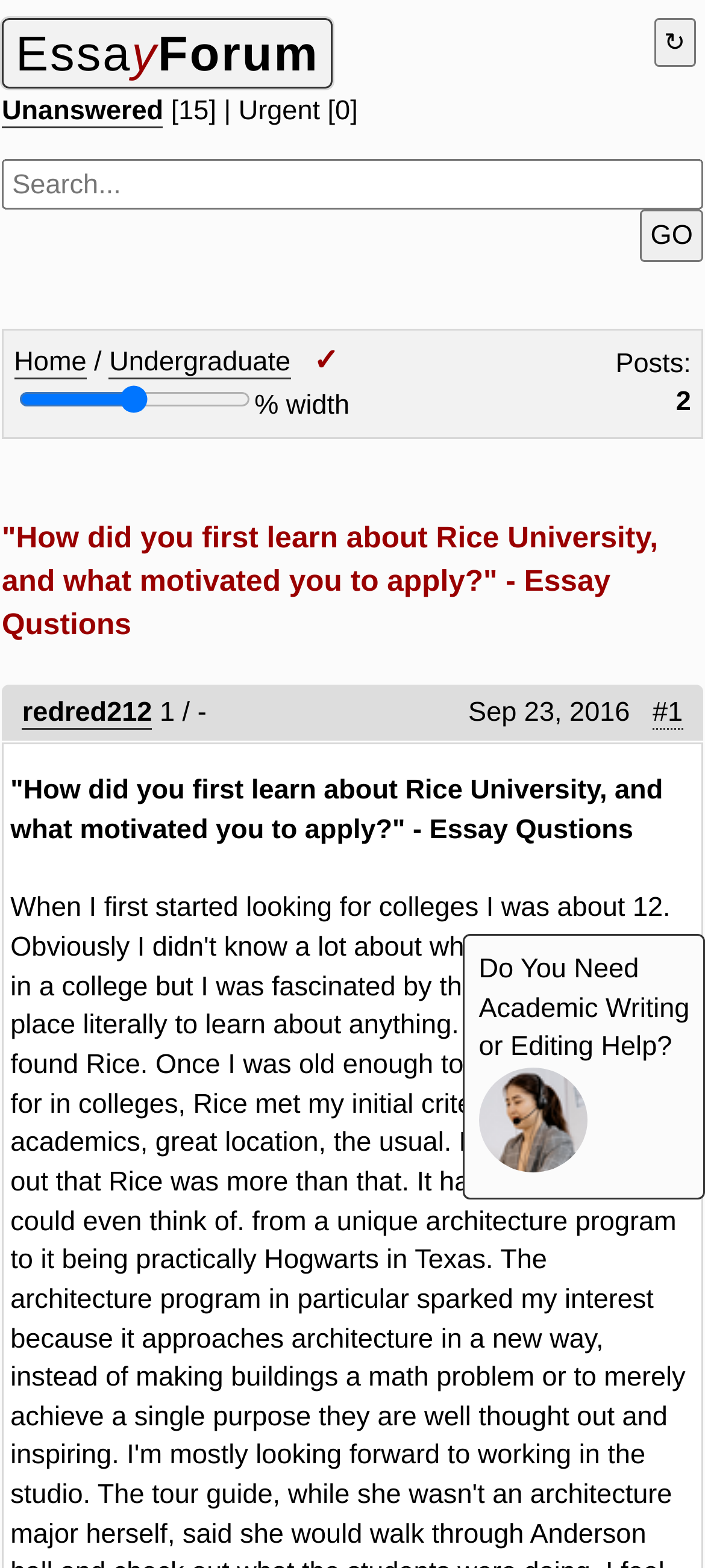Provide the bounding box coordinates of the HTML element this sentence describes: "Powered by Cookiebot by Usercentrics". The bounding box coordinates consist of four float numbers between 0 and 1, i.e., [left, top, right, bottom].

None